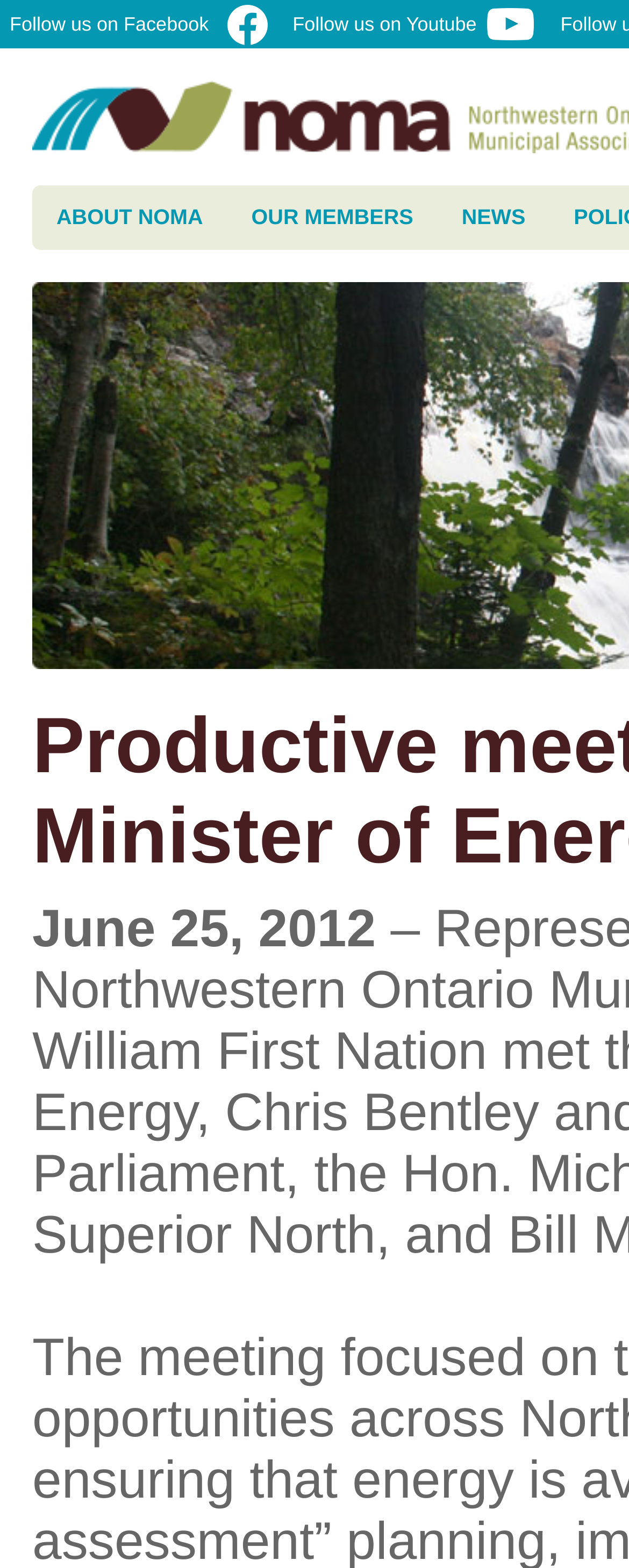What type of organization is likely to have a webpage like this?
Based on the image, please offer an in-depth response to the question.

I inferred the type of organization by looking at the content and structure of the webpage. The presence of links like 'ABOUT NOMA' and 'OUR MEMBERS' suggests that the webpage belongs to an organization, and the mention of 'Northwestern Ontario Municipal Association' in the root element suggests that it is a municipal association.